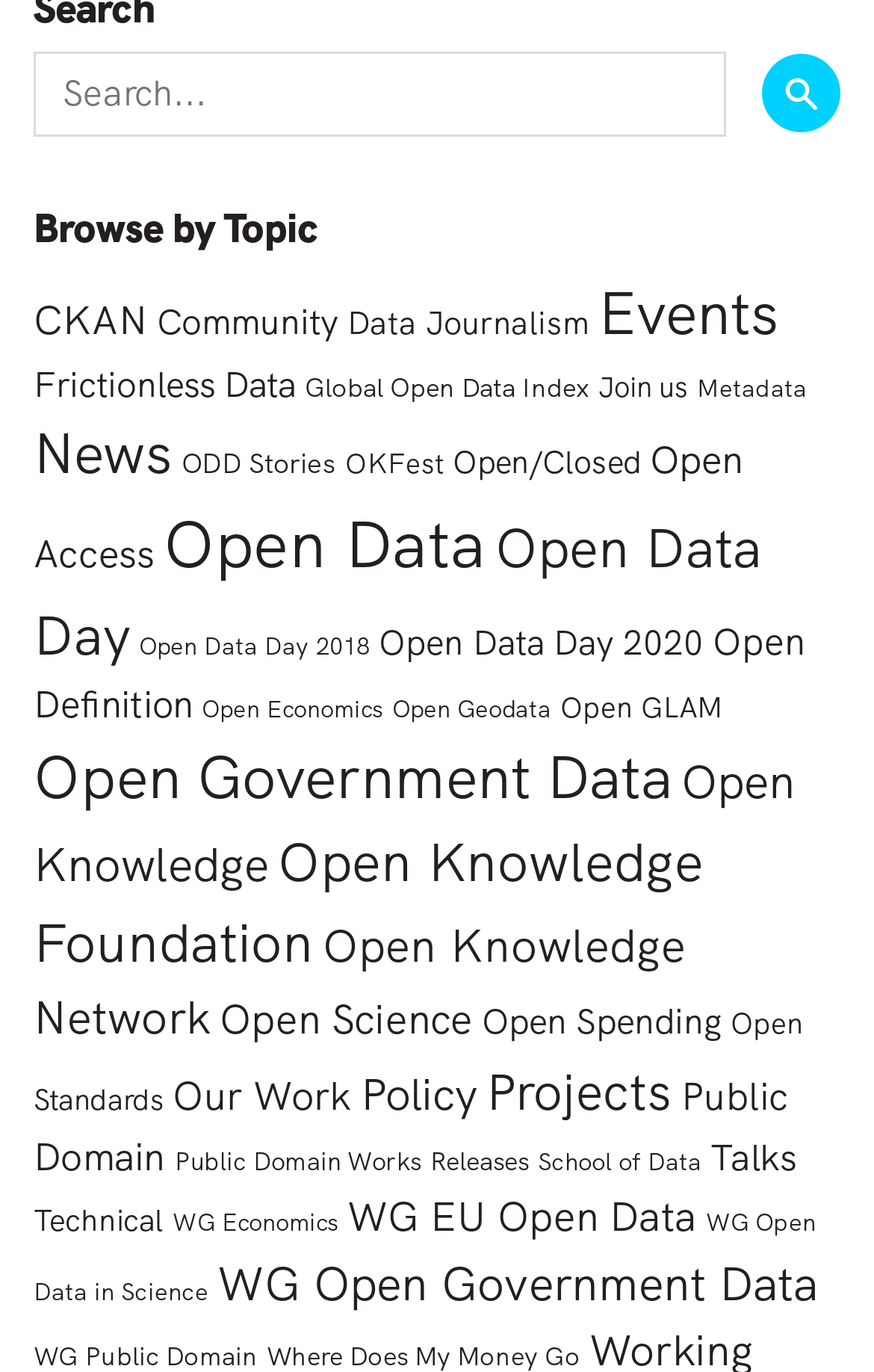Return the bounding box coordinates of the UI element that corresponds to this description: "News". The coordinates must be given as four float numbers in the range of 0 and 1, [left, top, right, bottom].

[0.038, 0.303, 0.197, 0.357]